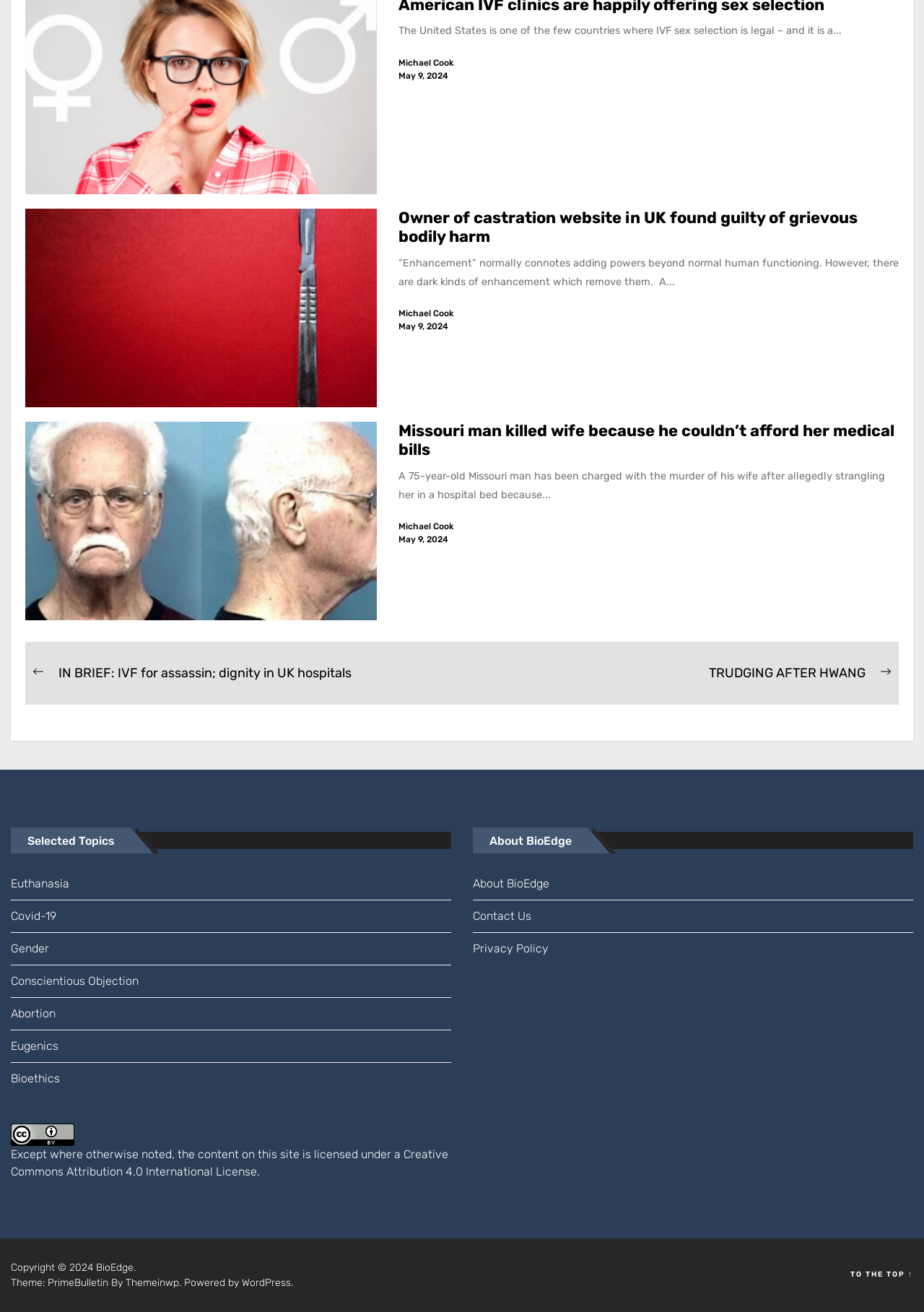What is the name of the website?
Based on the visual, give a brief answer using one word or a short phrase.

BioEdge